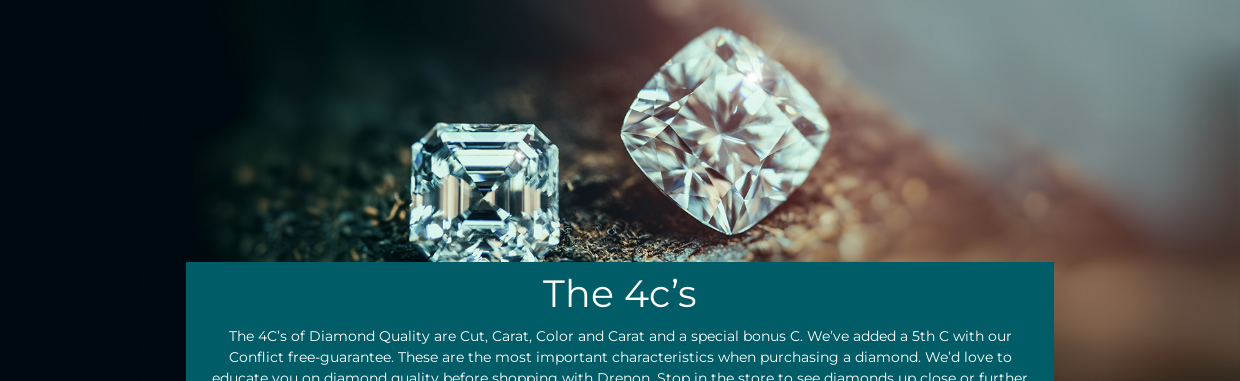Answer the question below using just one word or a short phrase: 
What is the purpose of the visual and contextual presentation?

To educate and entice customers